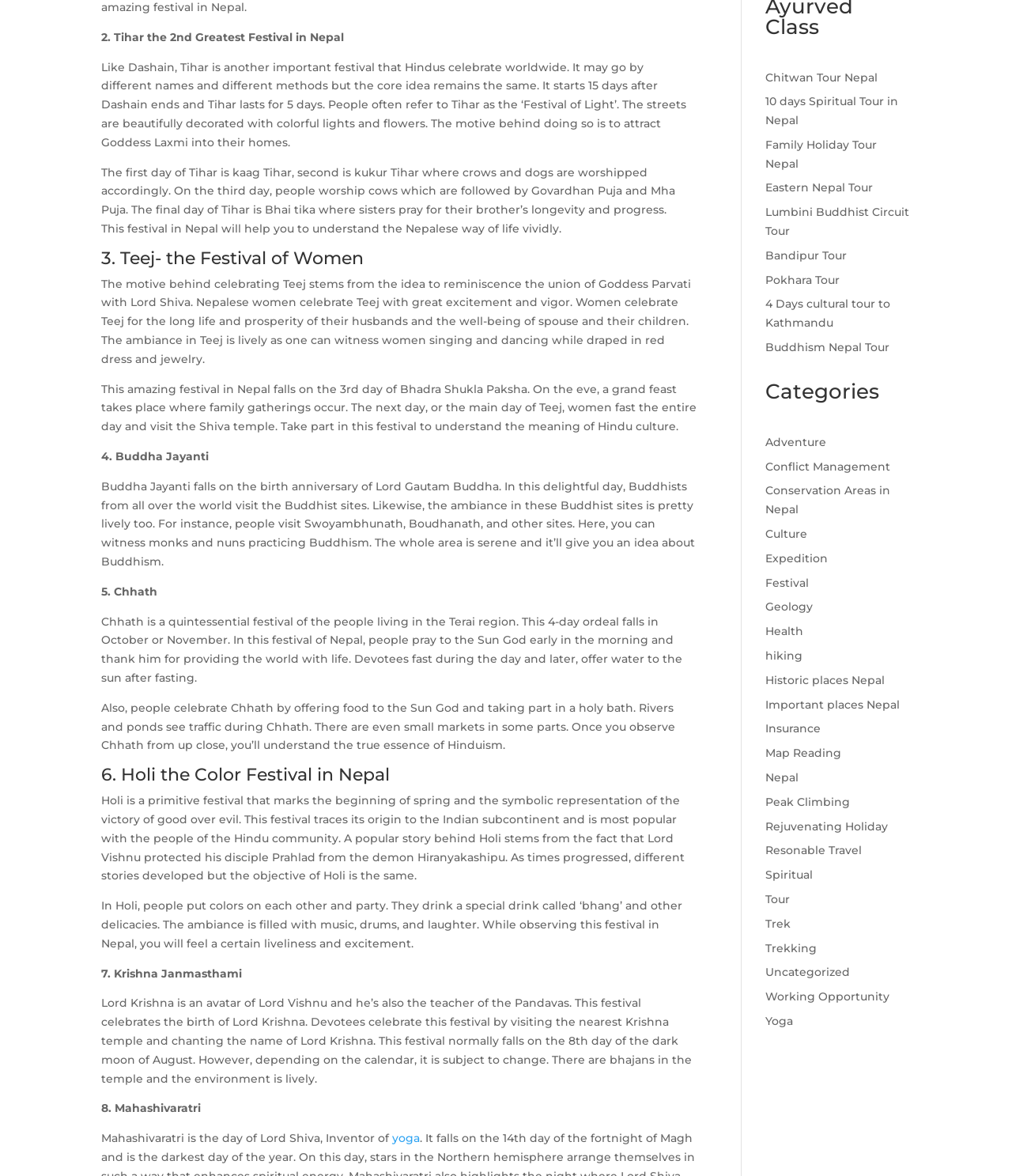Examine the screenshot and answer the question in as much detail as possible: How many links are there under the 'Categories' heading?

The webpage has a section titled 'Categories' that lists 25 links to different categories, including Adventure, Culture, Festival, and more.